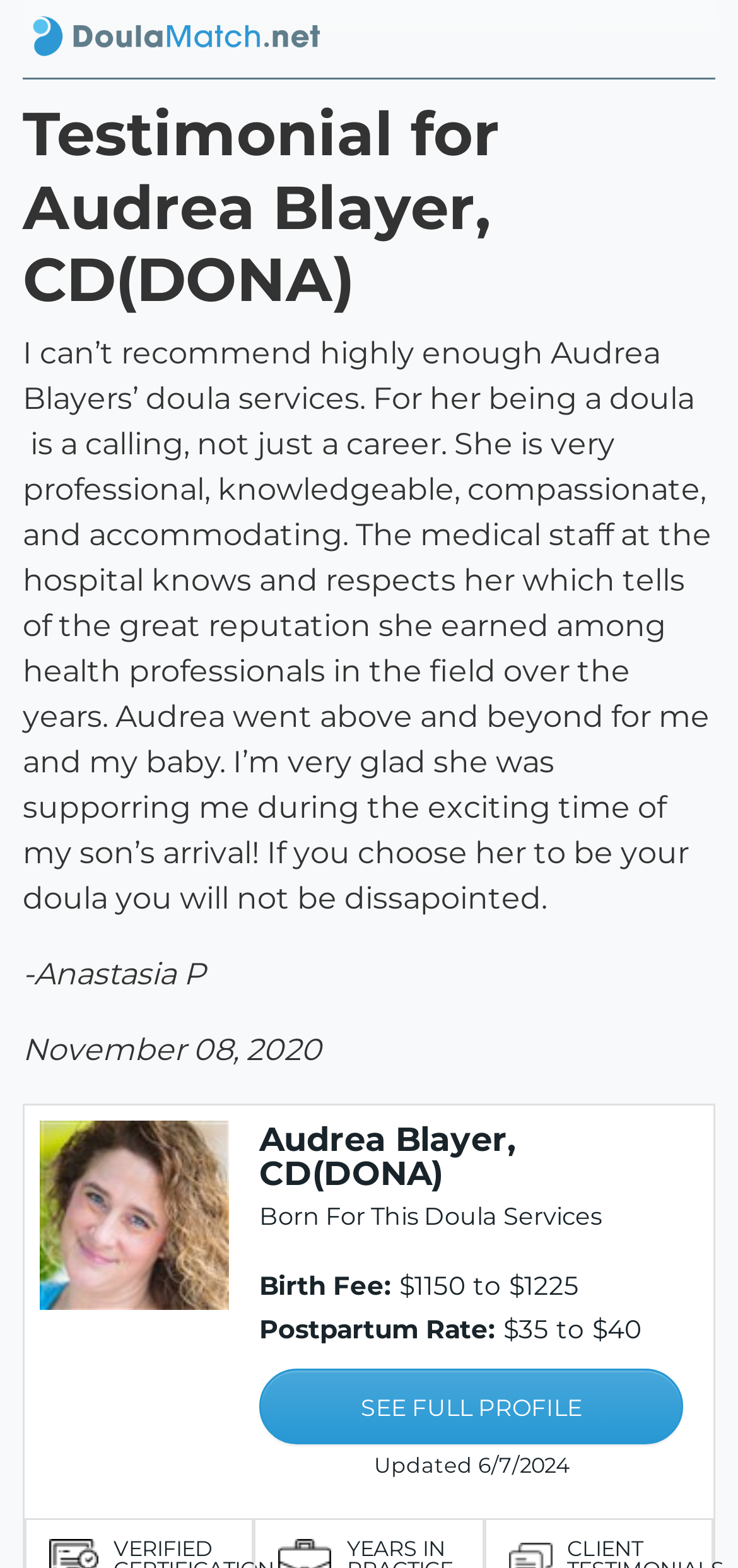What is the birth fee range for Audrea Blayer's services?
Look at the screenshot and respond with a single word or phrase.

$1150 to $1225